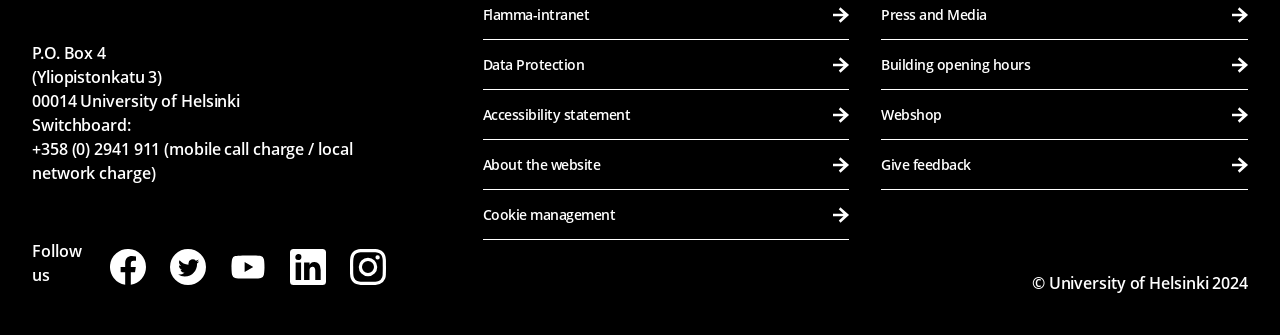Determine the bounding box coordinates for the UI element matching this description: "Building opening hours".

[0.689, 0.122, 0.975, 0.268]